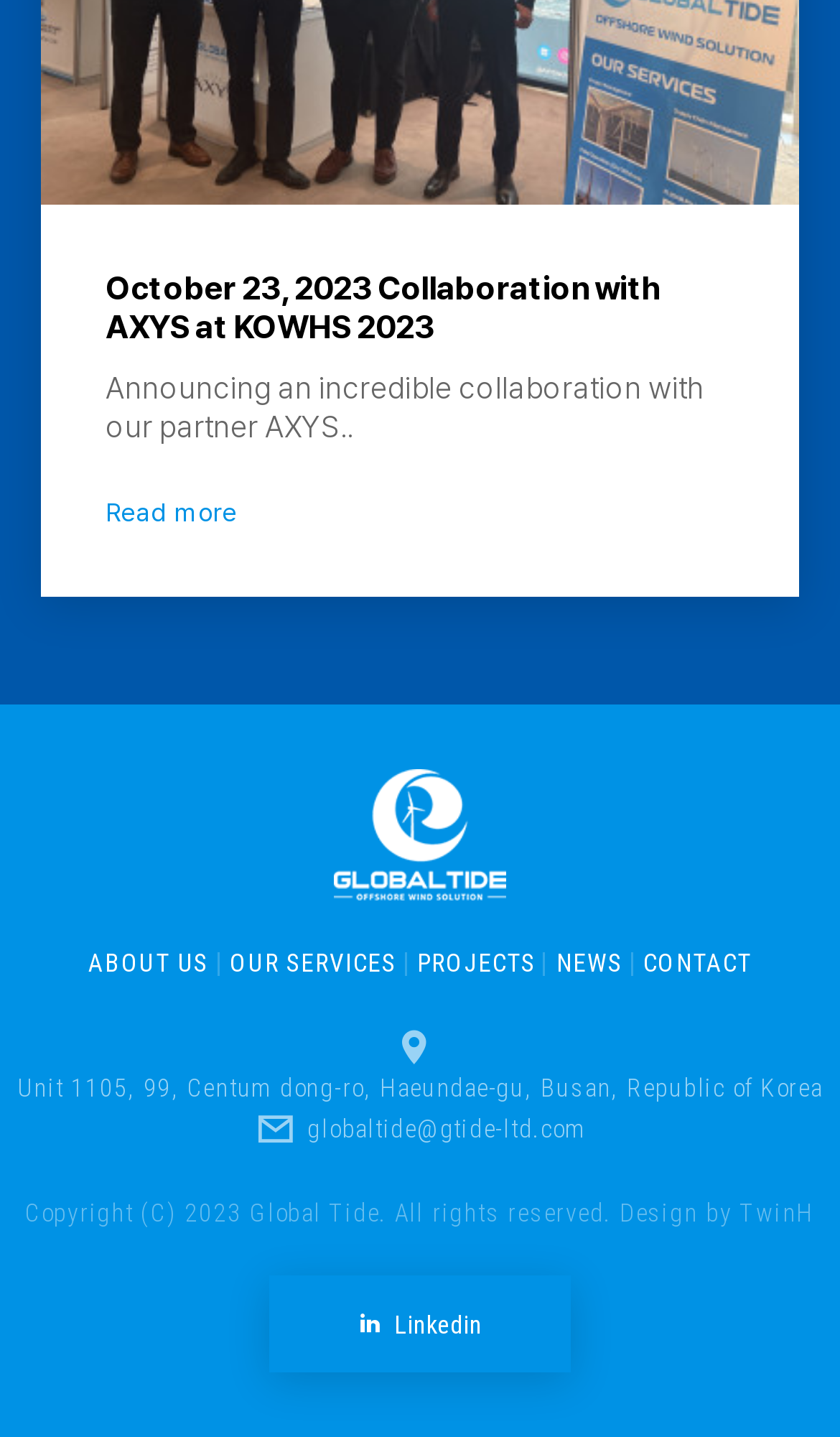Please respond to the question using a single word or phrase:
What is the company name in the logo?

GLOBAL TIDE